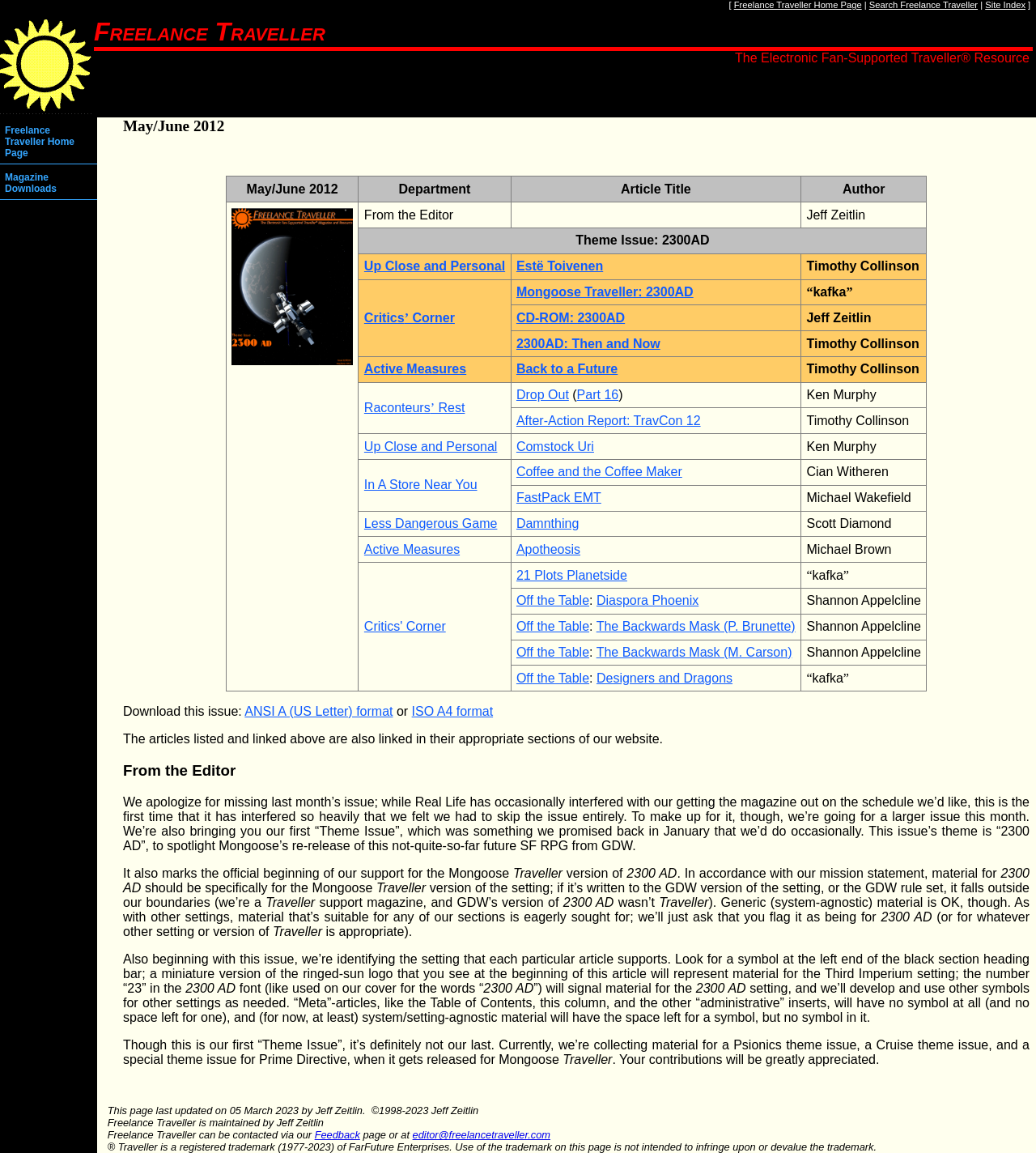What is the theme of this issue?
Refer to the image and provide a concise answer in one word or phrase.

2300AD